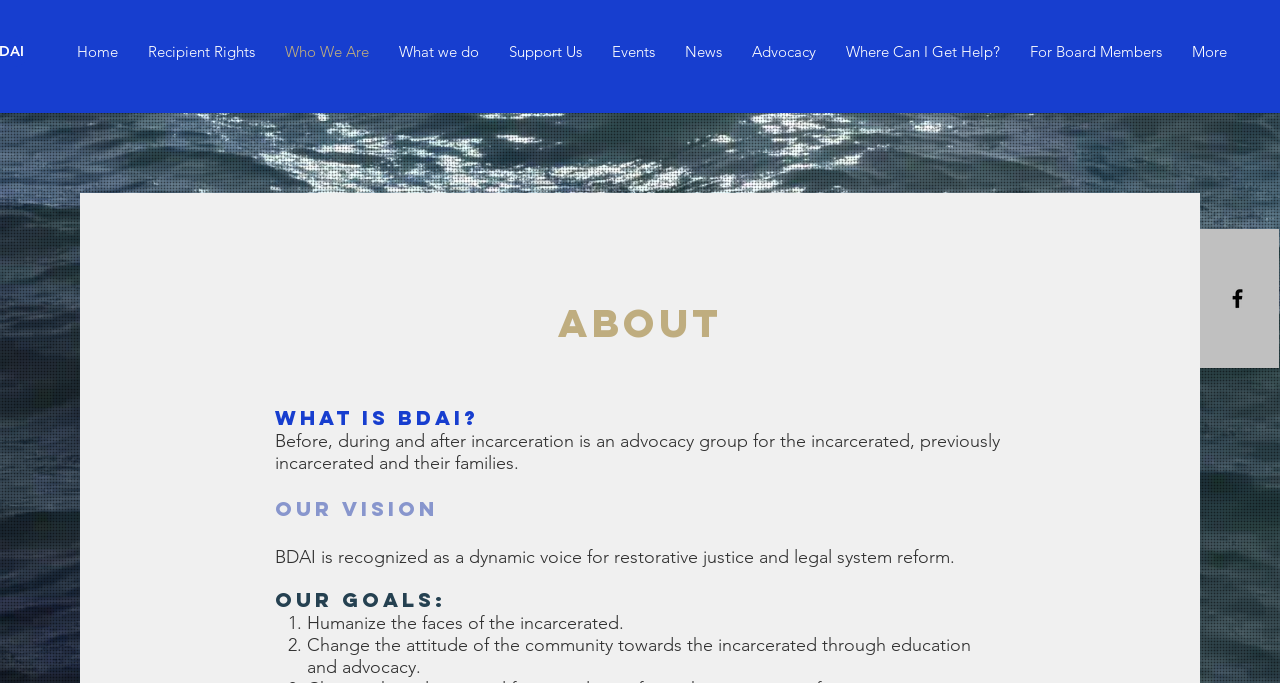Using the webpage screenshot, find the UI element described by Yii Framework. Provide the bounding box coordinates in the format (top-left x, top-left y, bottom-right x, bottom-right y), ensuring all values are floating point numbers between 0 and 1.

None